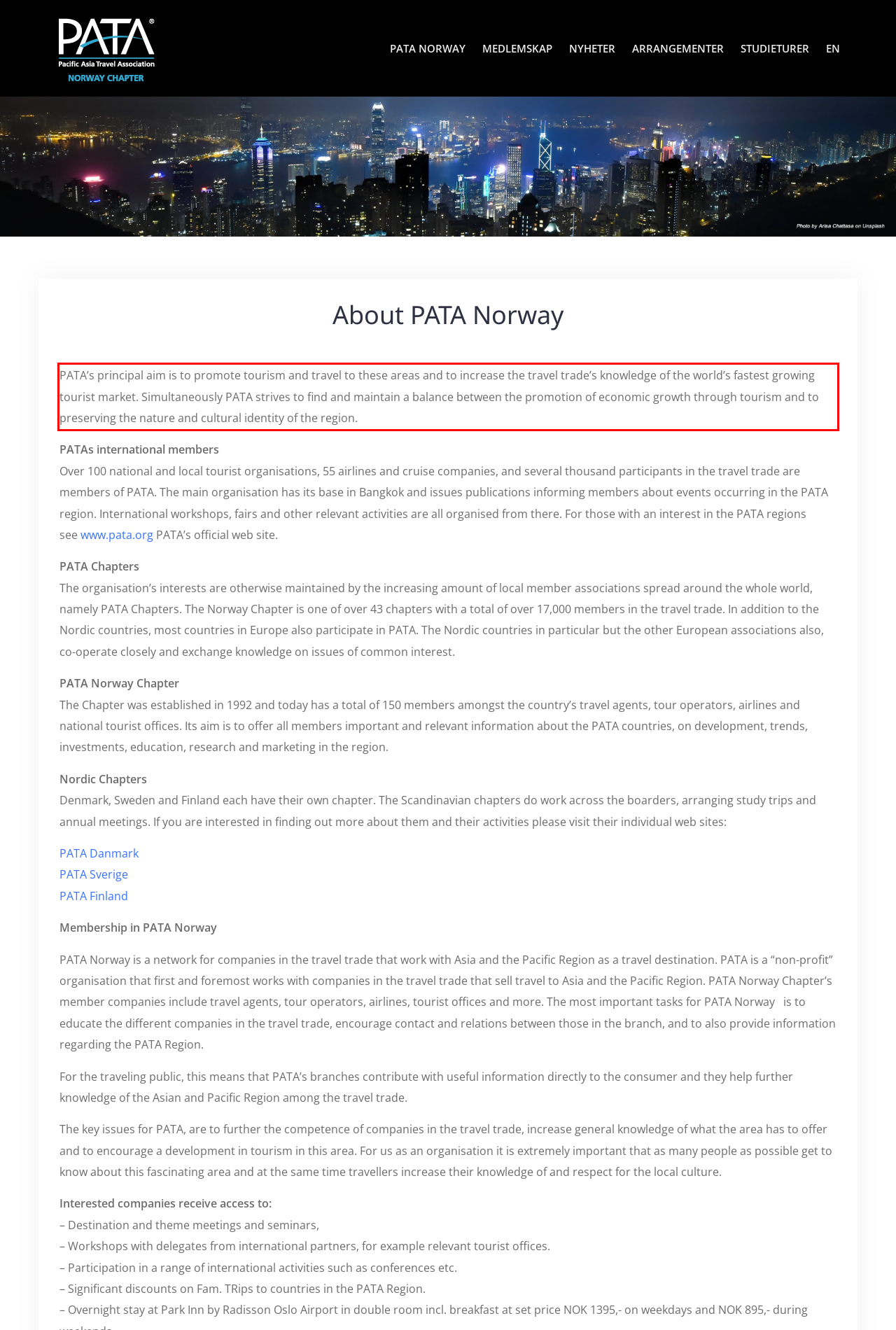Examine the screenshot of the webpage, locate the red bounding box, and perform OCR to extract the text contained within it.

PATA’s principal aim is to promote tourism and travel to these areas and to increase the travel trade’s knowledge of the world’s fastest growing tourist market. Simultaneously PATA strives to find and maintain a balance between the promotion of economic growth through tourism and to preserving the nature and cultural identity of the region.